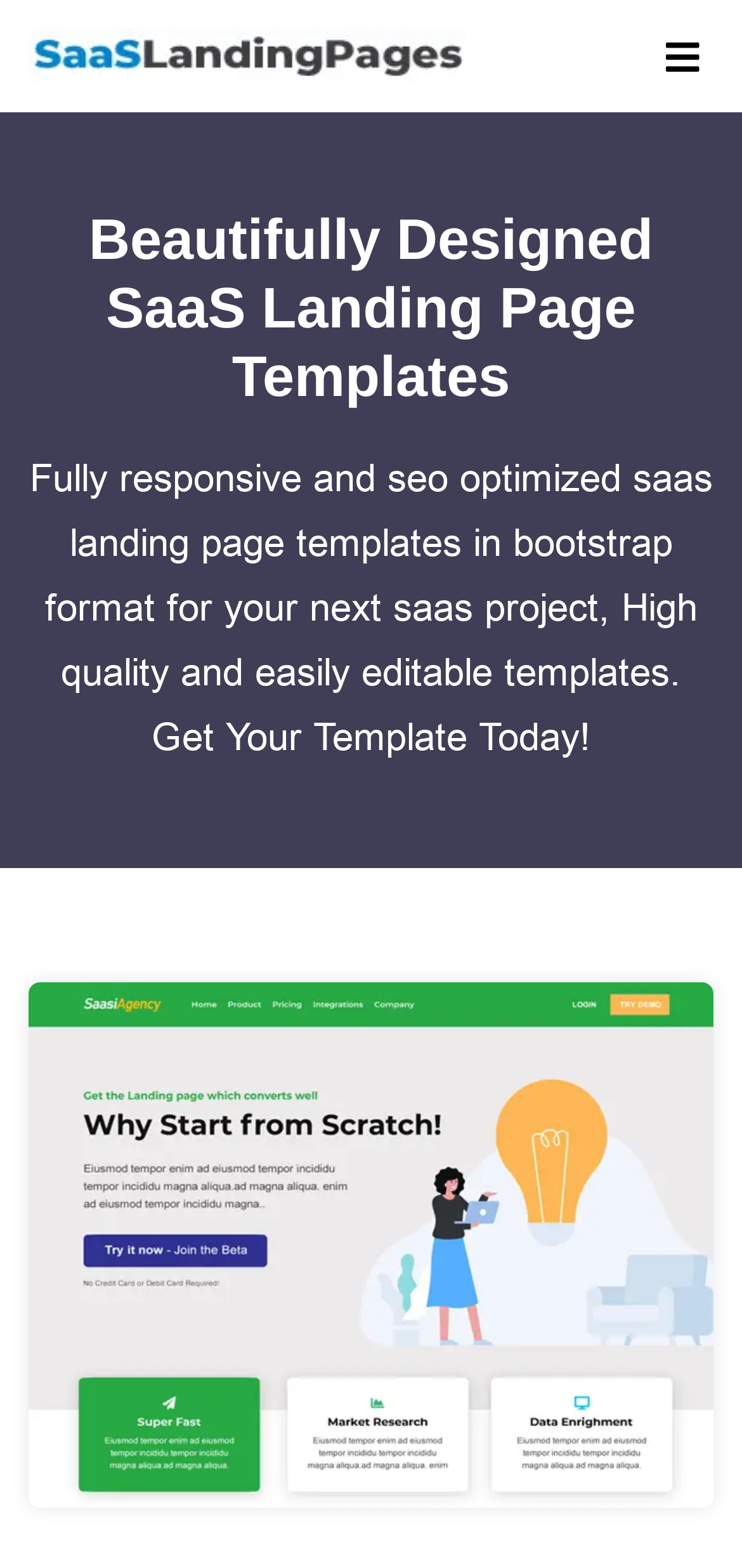What are the two options to explore the template?
Relying on the image, give a concise answer in one word or a brief phrase.

View Demo and Details